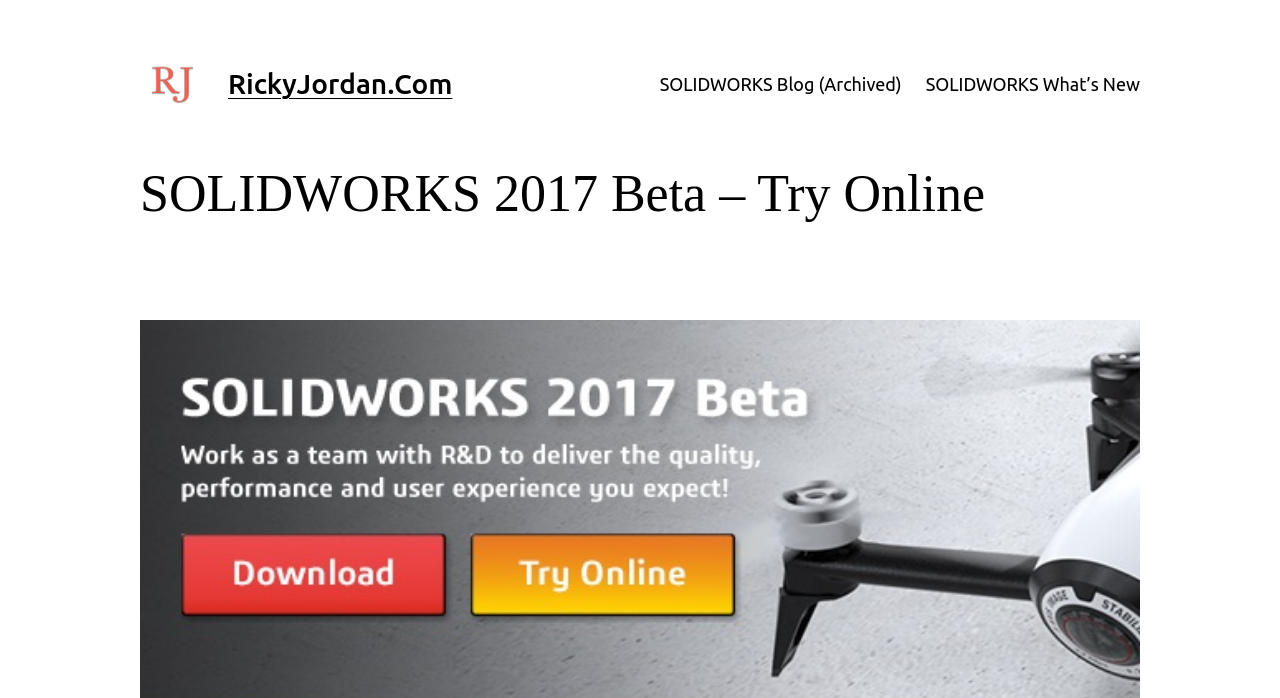What is the position of the navigation element?
Answer the question with a single word or phrase, referring to the image.

Right side